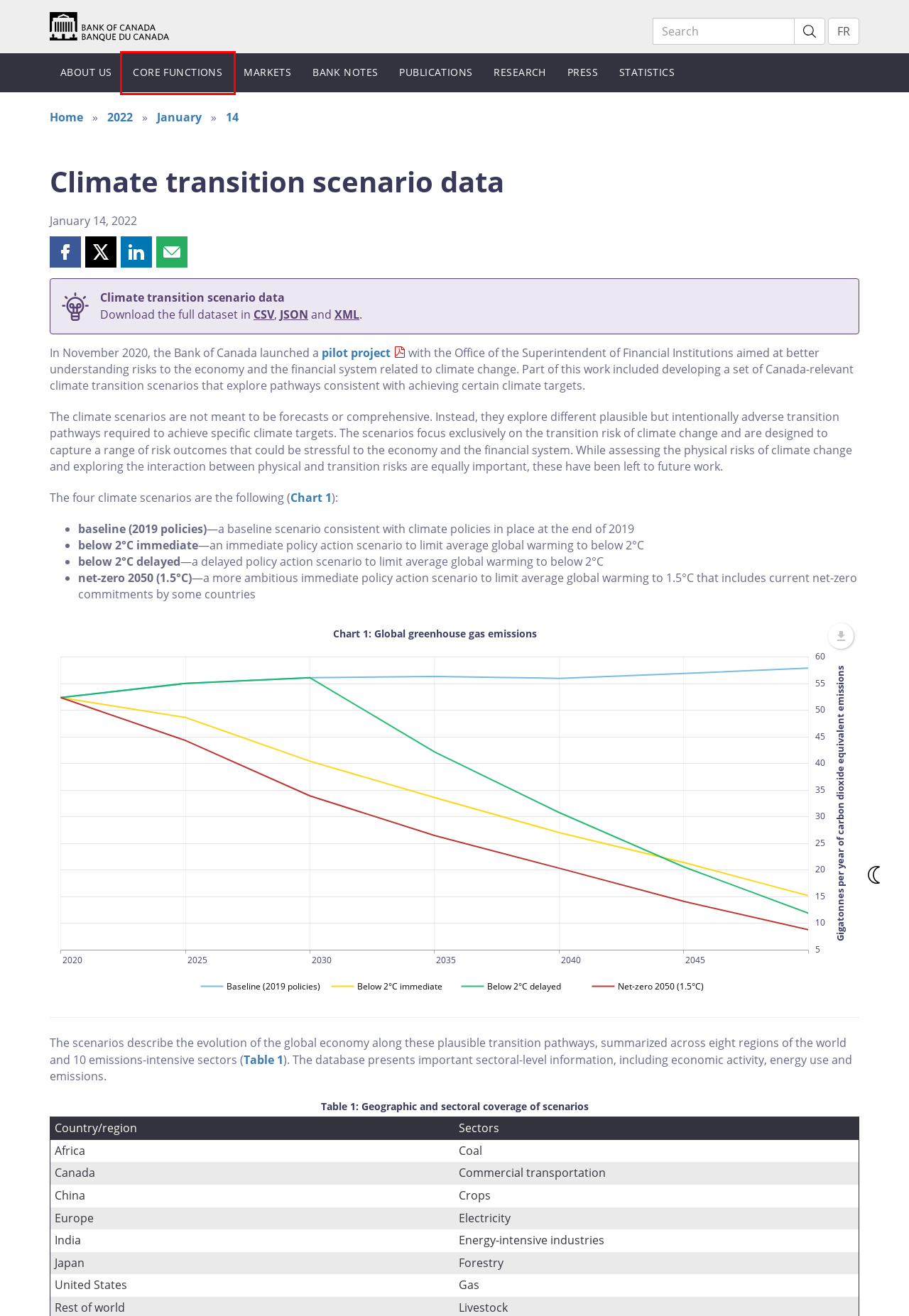You are given a screenshot of a webpage within which there is a red rectangle bounding box. Please choose the best webpage description that matches the new webpage after clicking the selected element in the bounding box. Here are the options:
A. Core functions - Bank of Canada
B. Bank of Canada
C. Statistics - Bank of Canada
D. Posts - Bank of Canada
E. Markets - Bank of Canada
F. Publications - Bank of Canada
G. Données sur les scénarios de transition climatique étudiés - Banque du Canada
H. About us - Bank of Canada

A